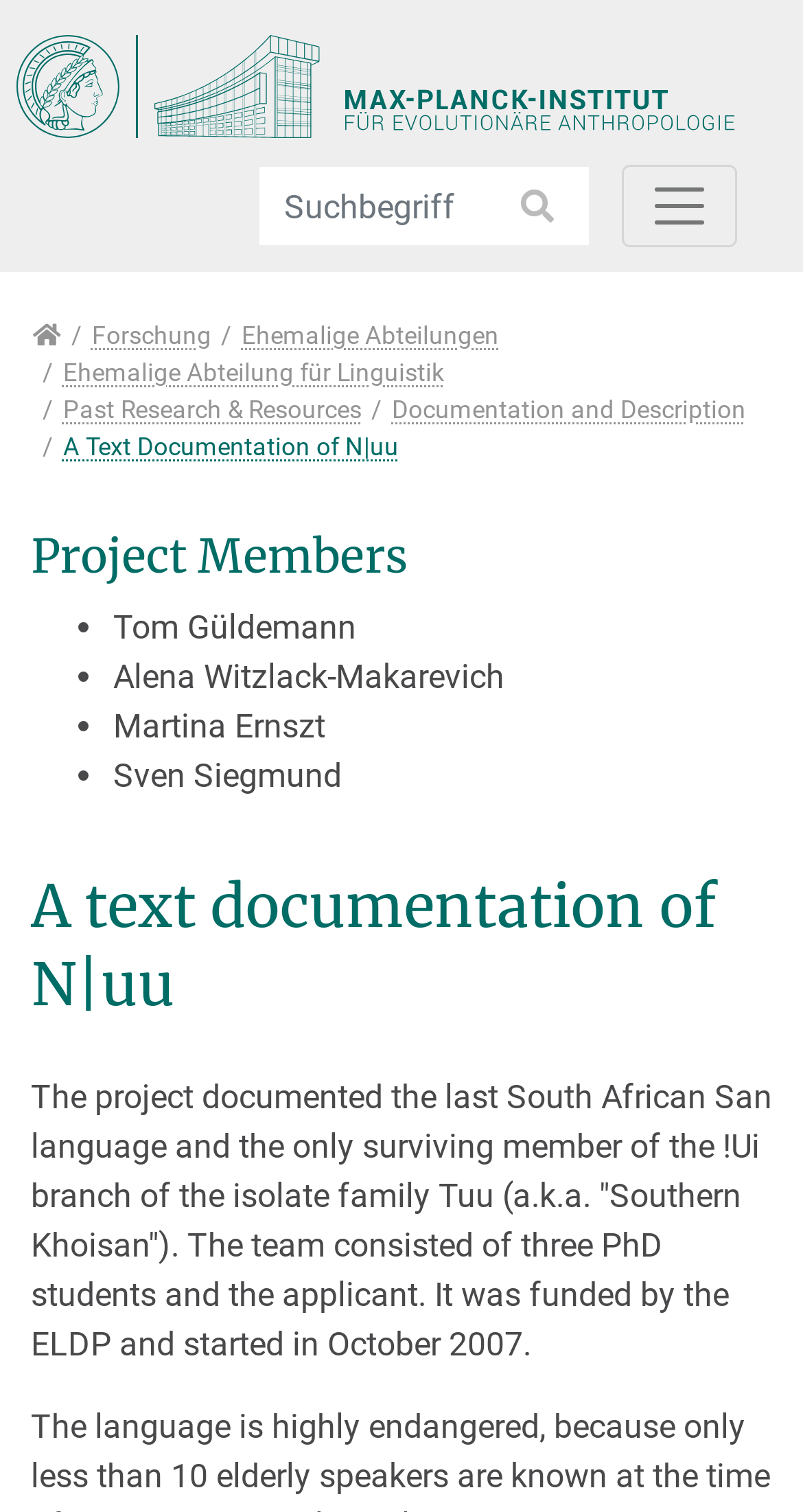Determine the bounding box for the UI element that matches this description: "A Text Documentation of N|uu".

[0.078, 0.283, 0.496, 0.307]